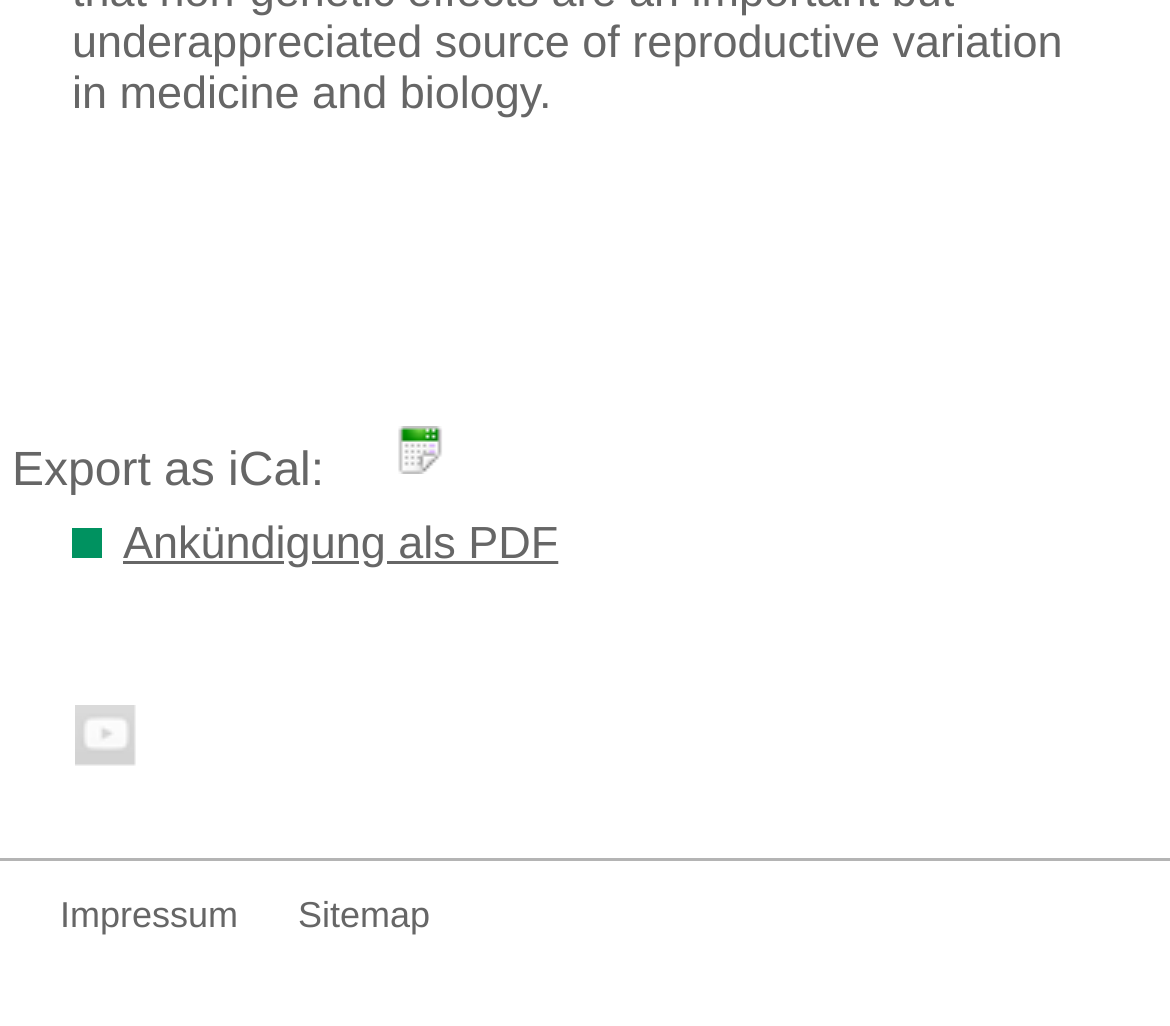Please provide a brief answer to the following inquiry using a single word or phrase:
What is the purpose of the 'Ankündigung als PDF' link?

To download an announcement as PDF